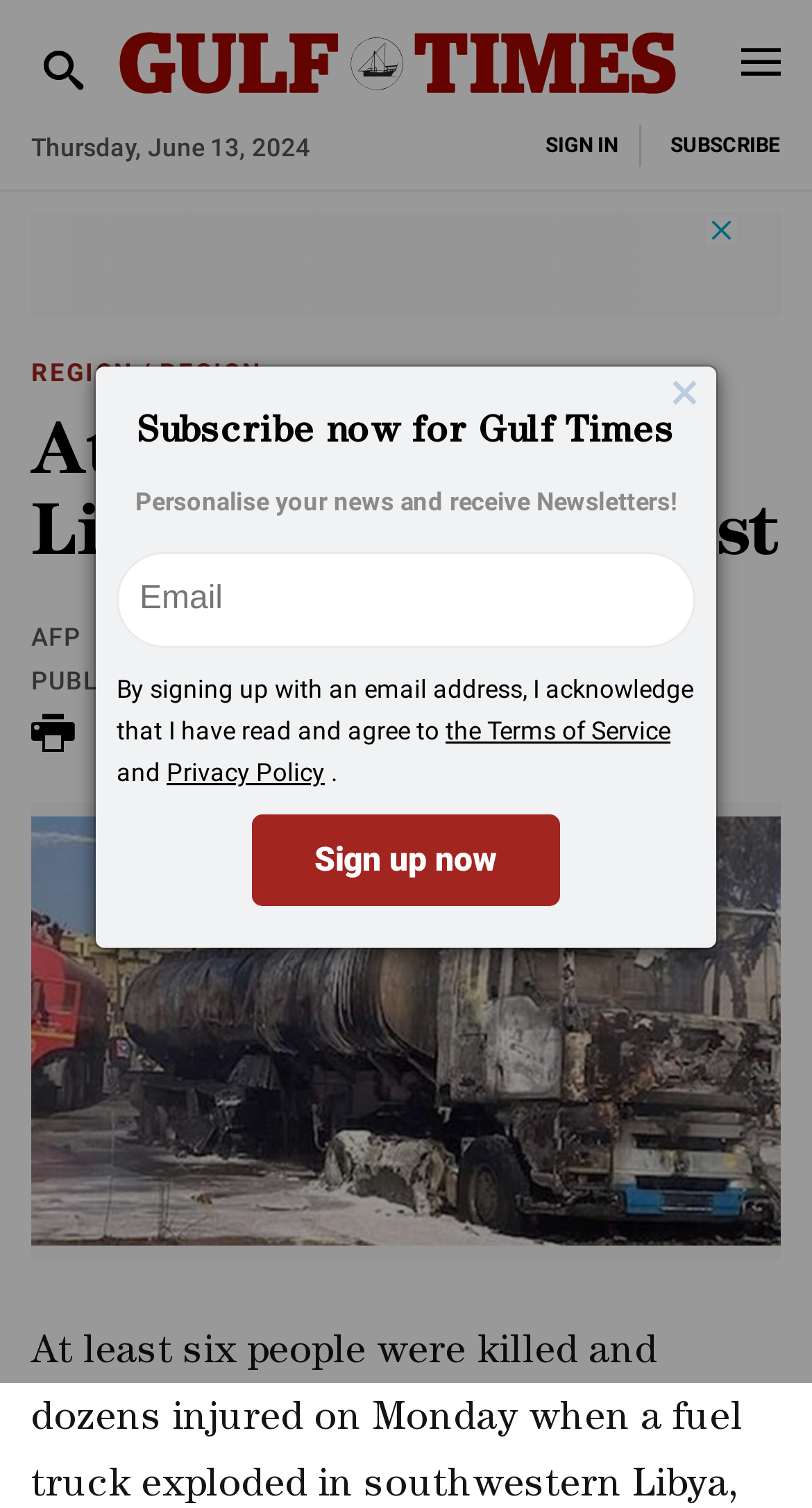Locate the bounding box of the UI element based on this description: "Subscribe". Provide four float numbers between 0 and 1 as [left, top, right, bottom].

[0.826, 0.089, 0.962, 0.105]